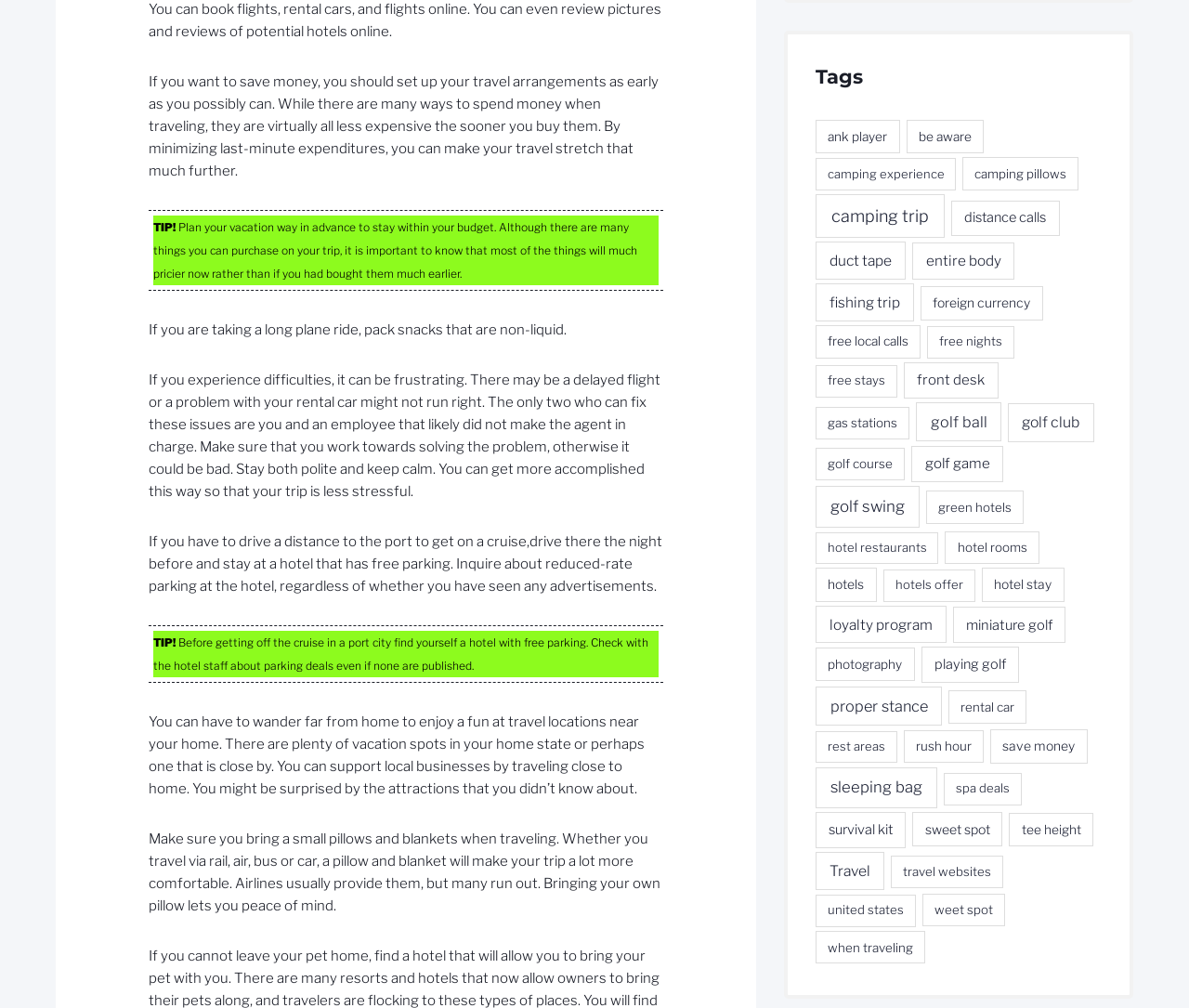What is the benefit of planning a vacation way in advance?
Provide a detailed answer to the question using information from the image.

According to the webpage, planning a vacation way in advance can help save money. This is mentioned in the text 'Plan your vacation way in advance to stay within your budget.' which suggests that booking travel arrangements early can lead to cost savings.